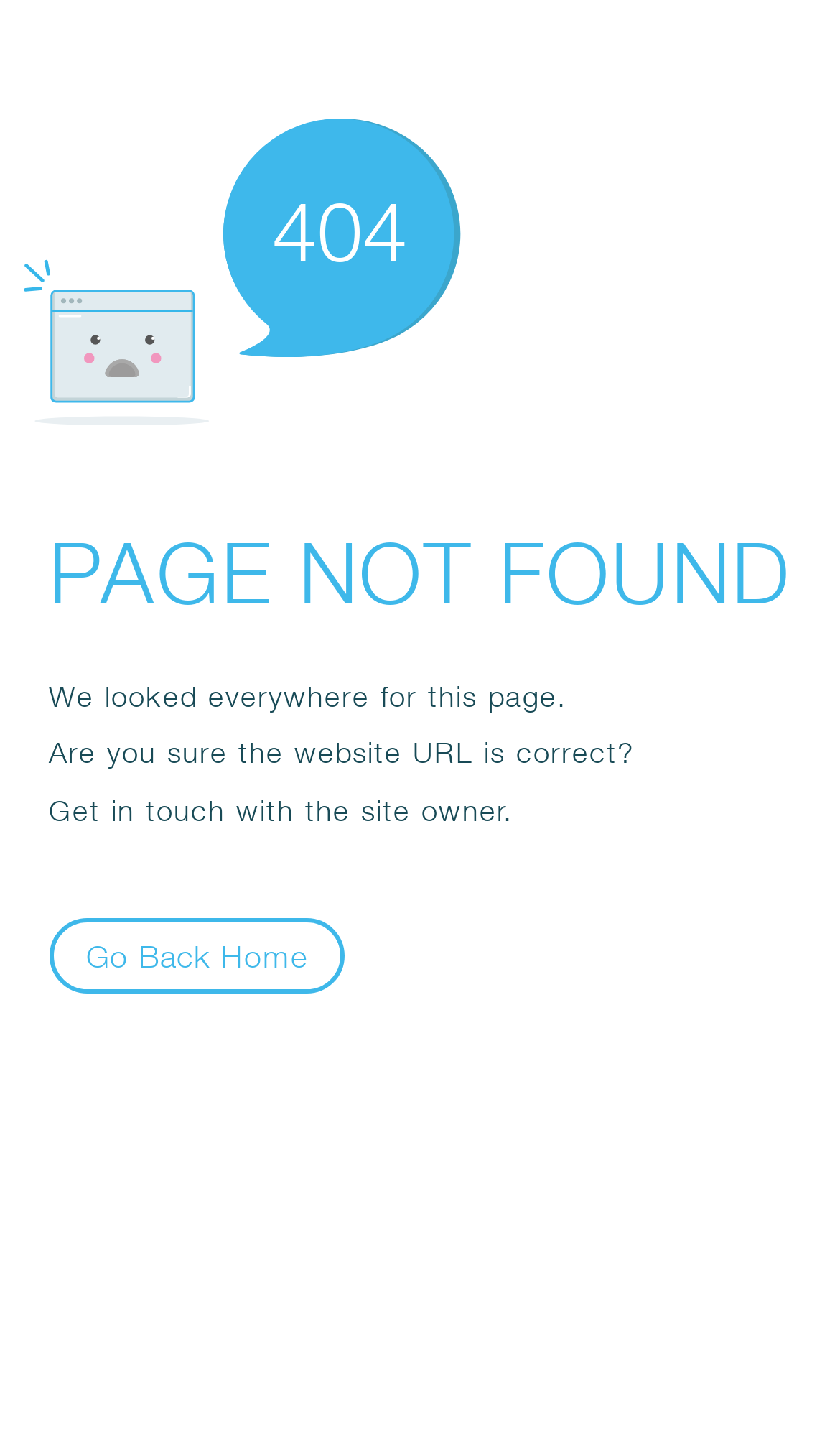Find the coordinates for the bounding box of the element with this description: "Go Back Home".

[0.058, 0.642, 0.411, 0.695]